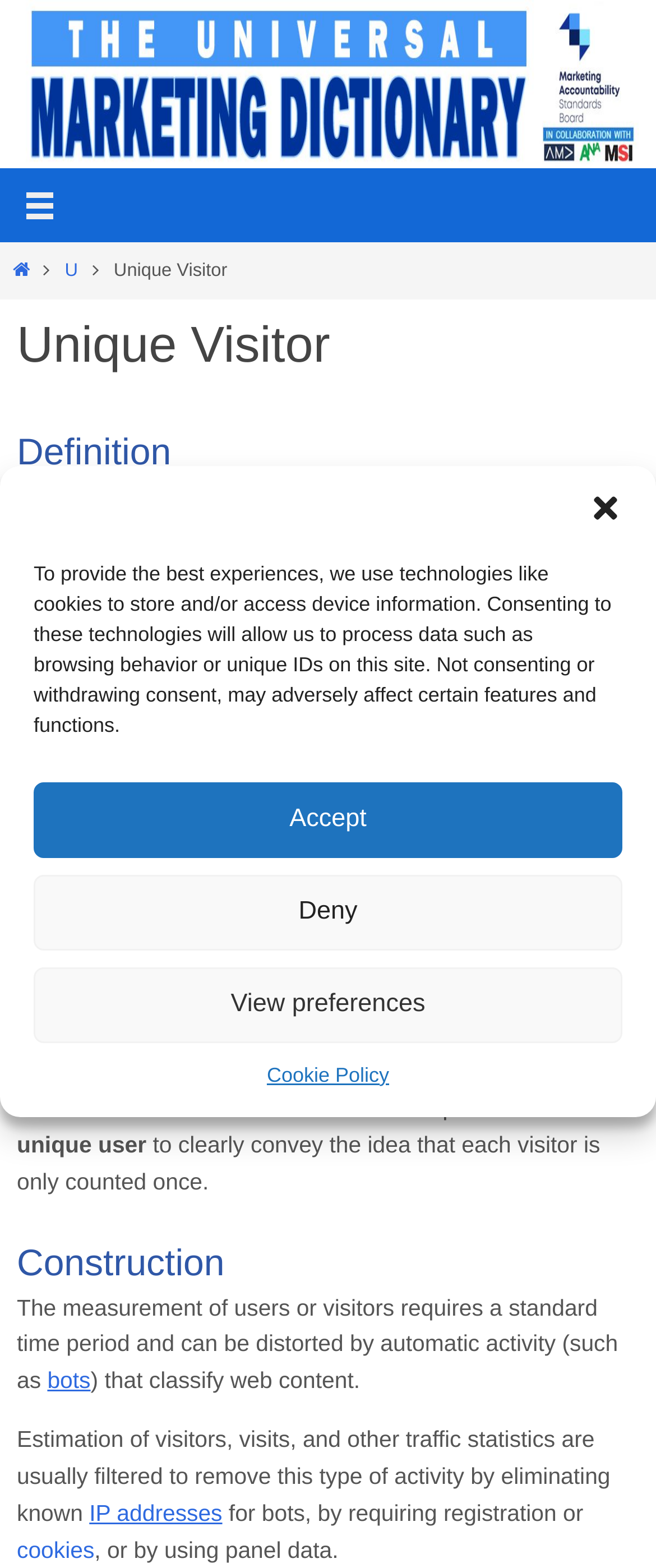Identify the bounding box coordinates of the region that needs to be clicked to carry out this instruction: "Click the link to Cookie Policy". Provide these coordinates as four float numbers ranging from 0 to 1, i.e., [left, top, right, bottom].

[0.407, 0.676, 0.593, 0.696]